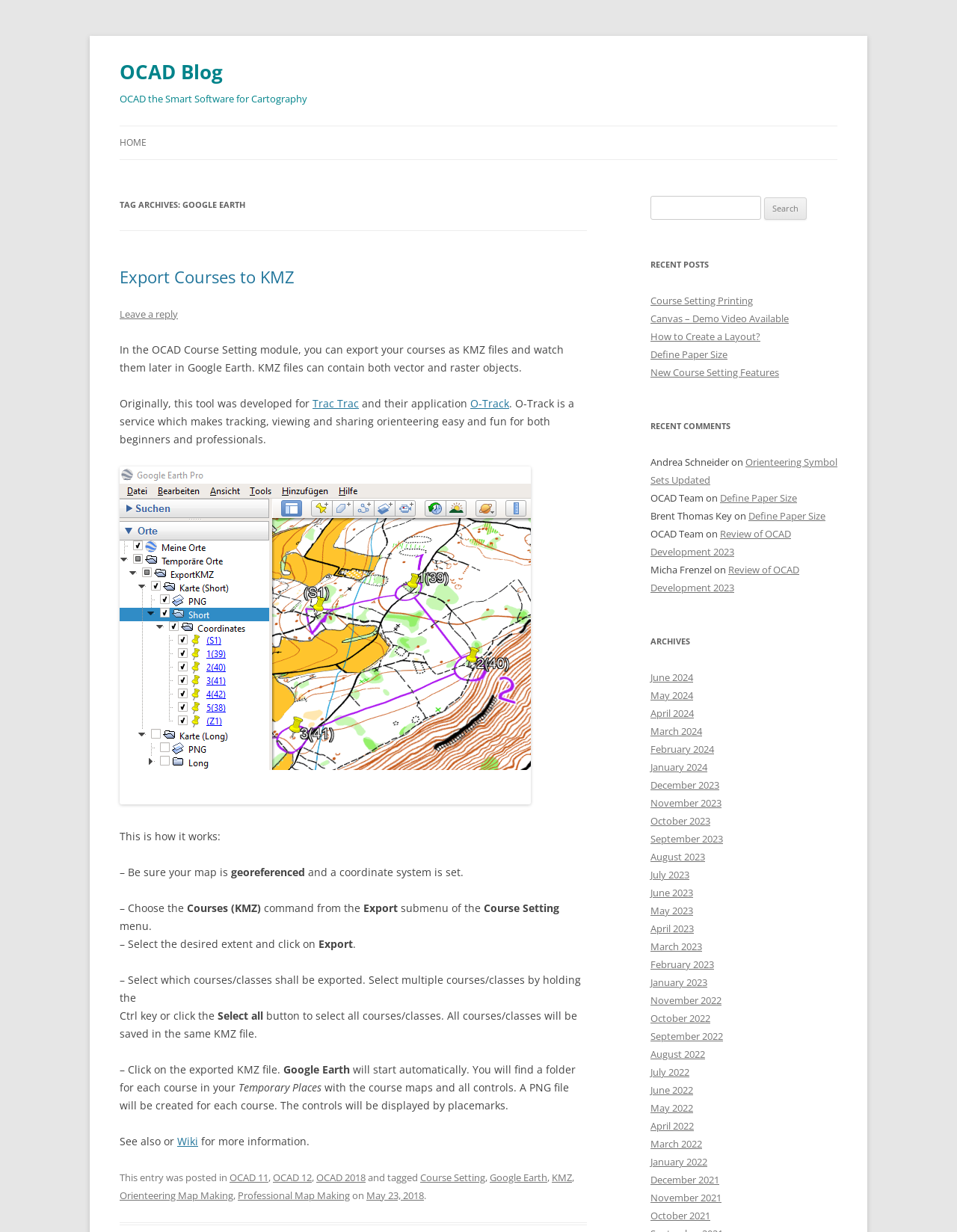Please determine the bounding box coordinates of the element's region to click in order to carry out the following instruction: "Click on the 'Leave a reply' link". The coordinates should be four float numbers between 0 and 1, i.e., [left, top, right, bottom].

[0.125, 0.249, 0.186, 0.26]